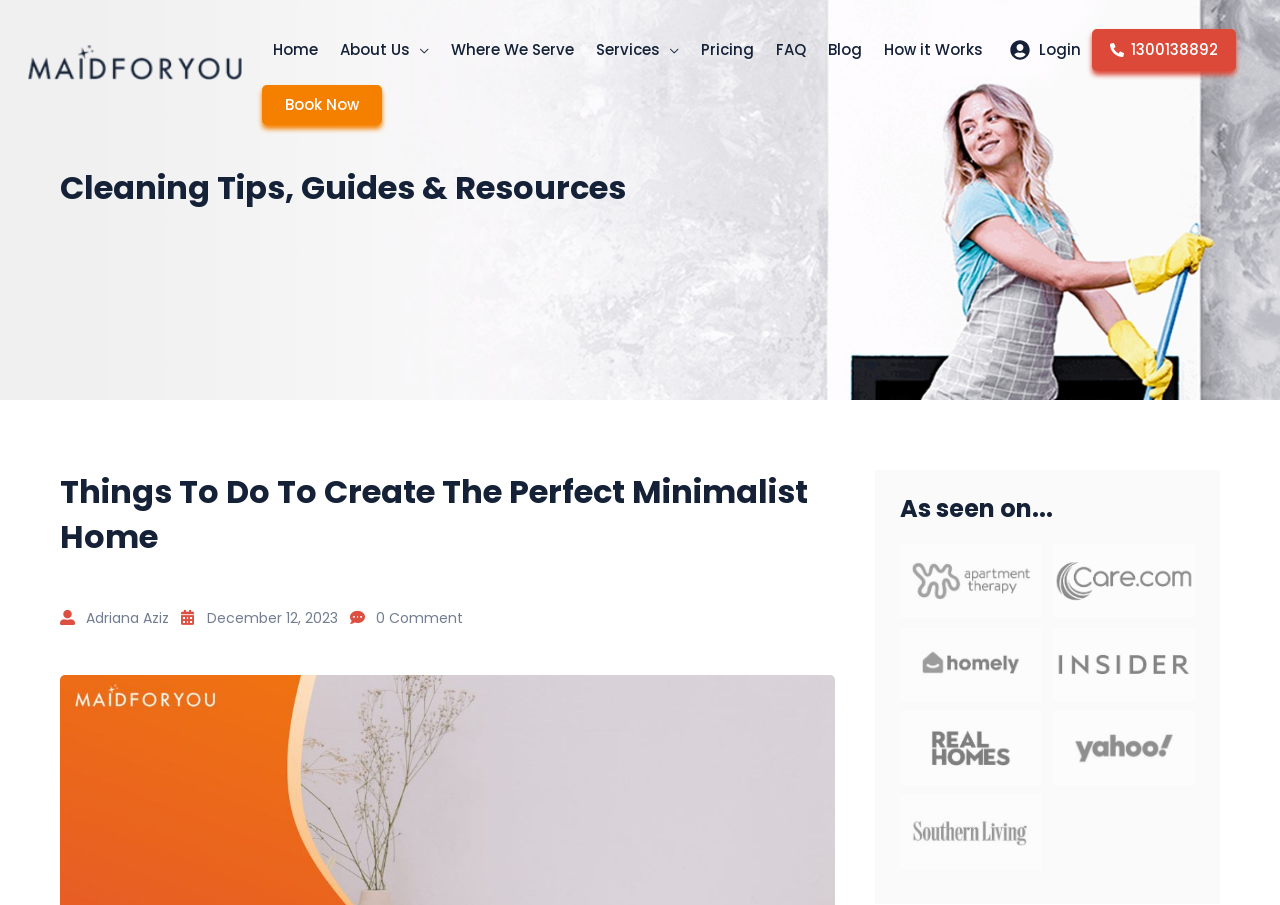Reply to the question below using a single word or brief phrase:
How many images are displayed in the 'As seen on...' section?

6